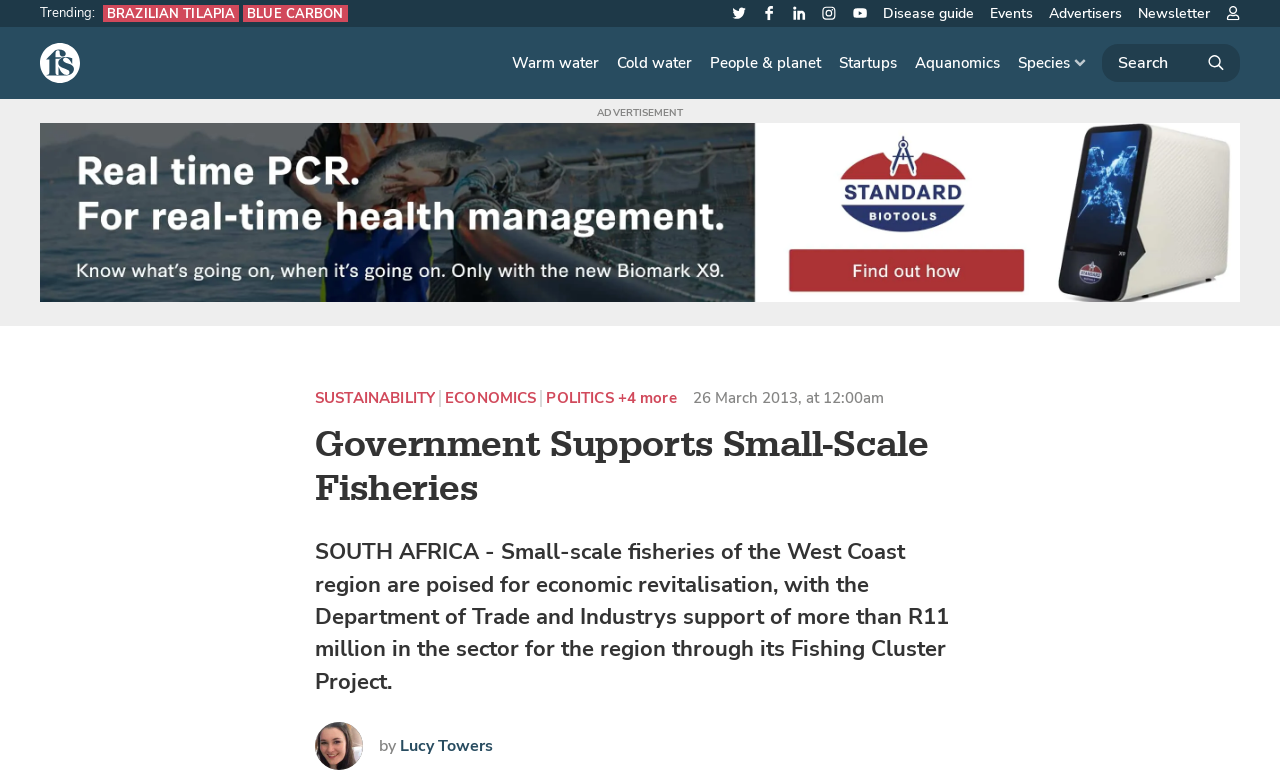Find the bounding box coordinates of the area that needs to be clicked in order to achieve the following instruction: "Read the article about Government Supports Small-Scale Fisheries". The coordinates should be specified as four float numbers between 0 and 1, i.e., [left, top, right, bottom].

[0.246, 0.544, 0.754, 0.659]